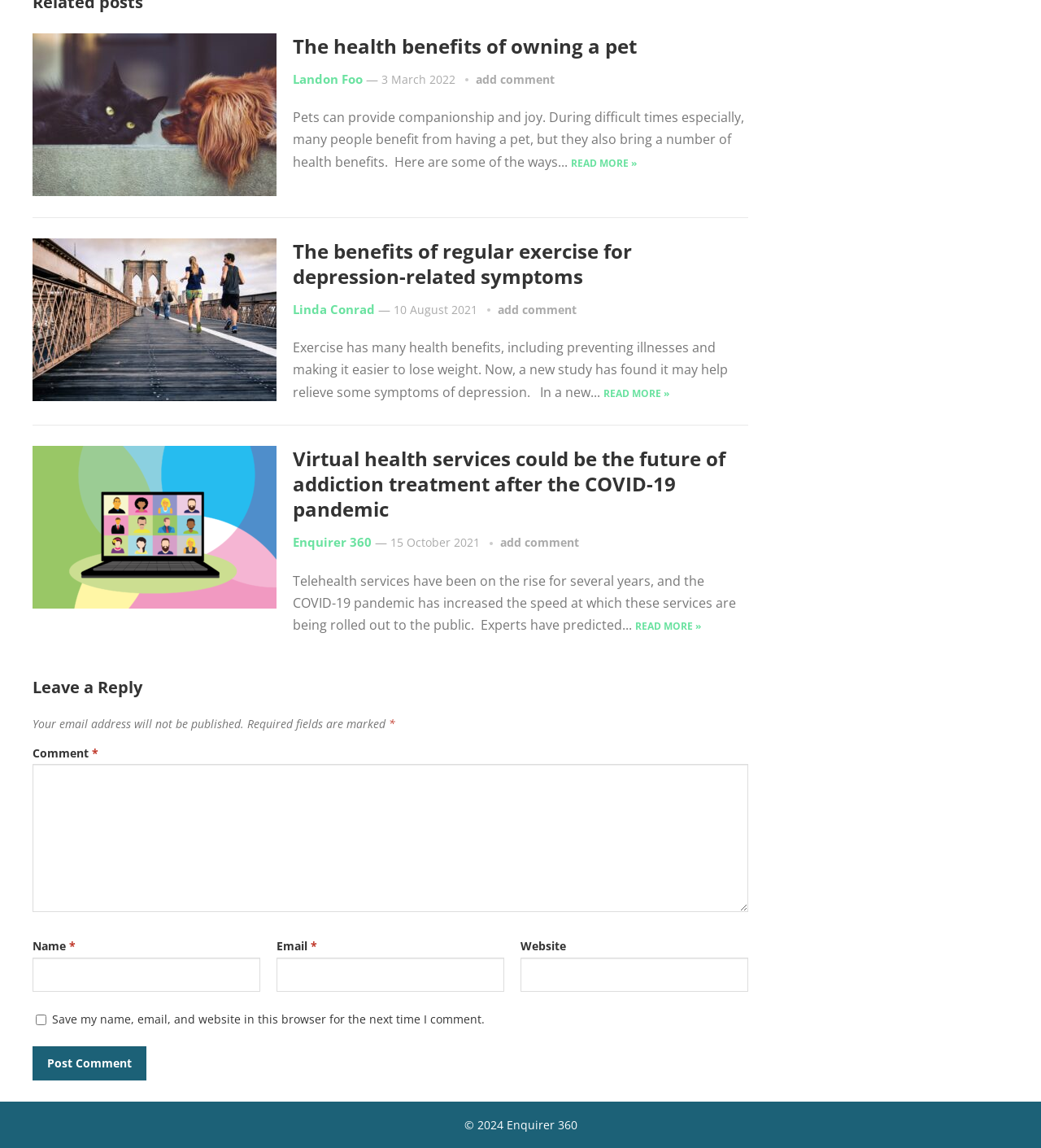Identify the bounding box of the UI element described as follows: "Enquirer 360". Provide the coordinates as four float numbers in the range of 0 to 1 [left, top, right, bottom].

[0.486, 0.973, 0.554, 0.986]